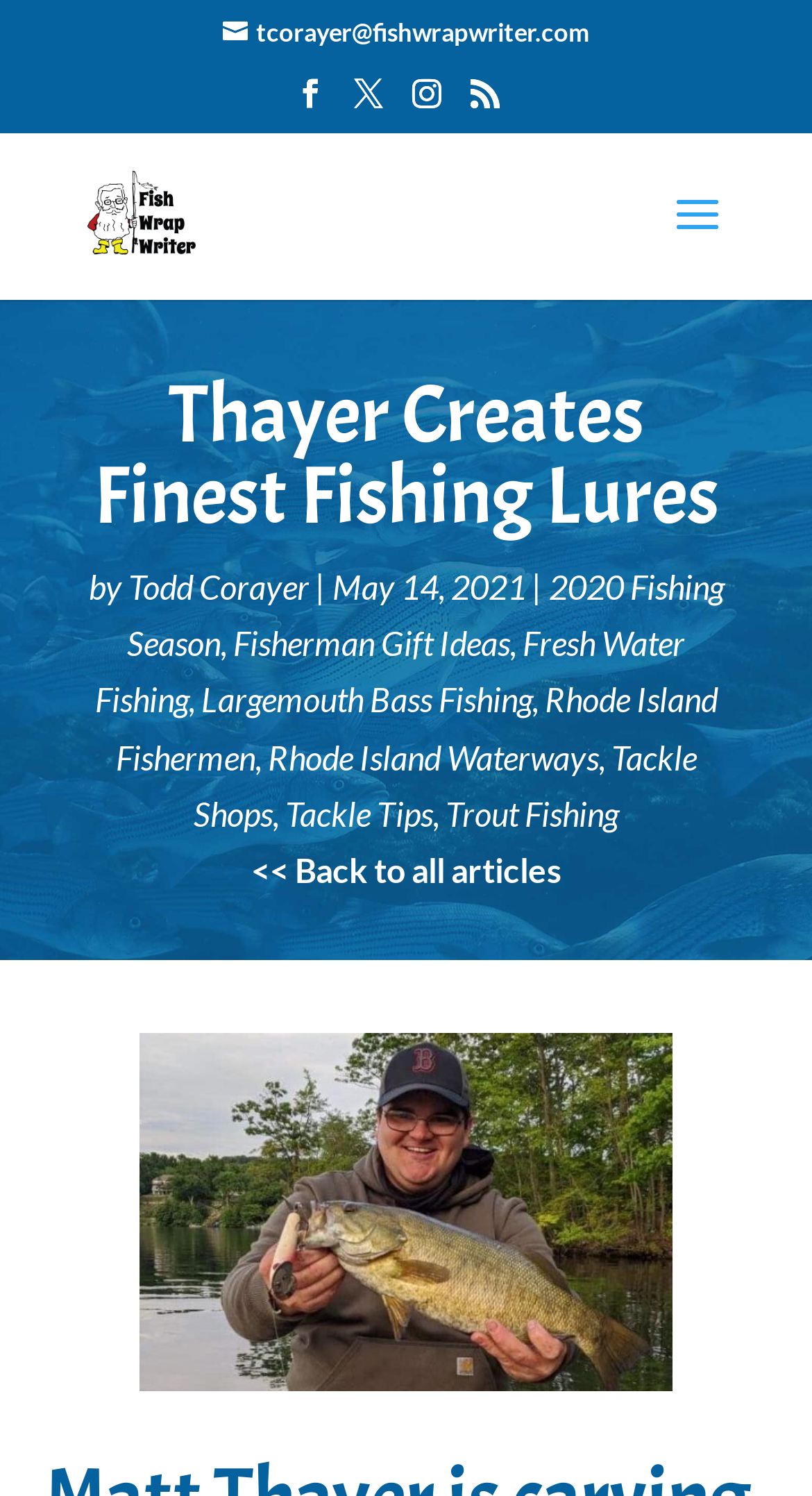Please identify the bounding box coordinates of the element's region that needs to be clicked to fulfill the following instruction: "Go to the page of Fisherman Gift Ideas". The bounding box coordinates should consist of four float numbers between 0 and 1, i.e., [left, top, right, bottom].

[0.287, 0.417, 0.628, 0.443]